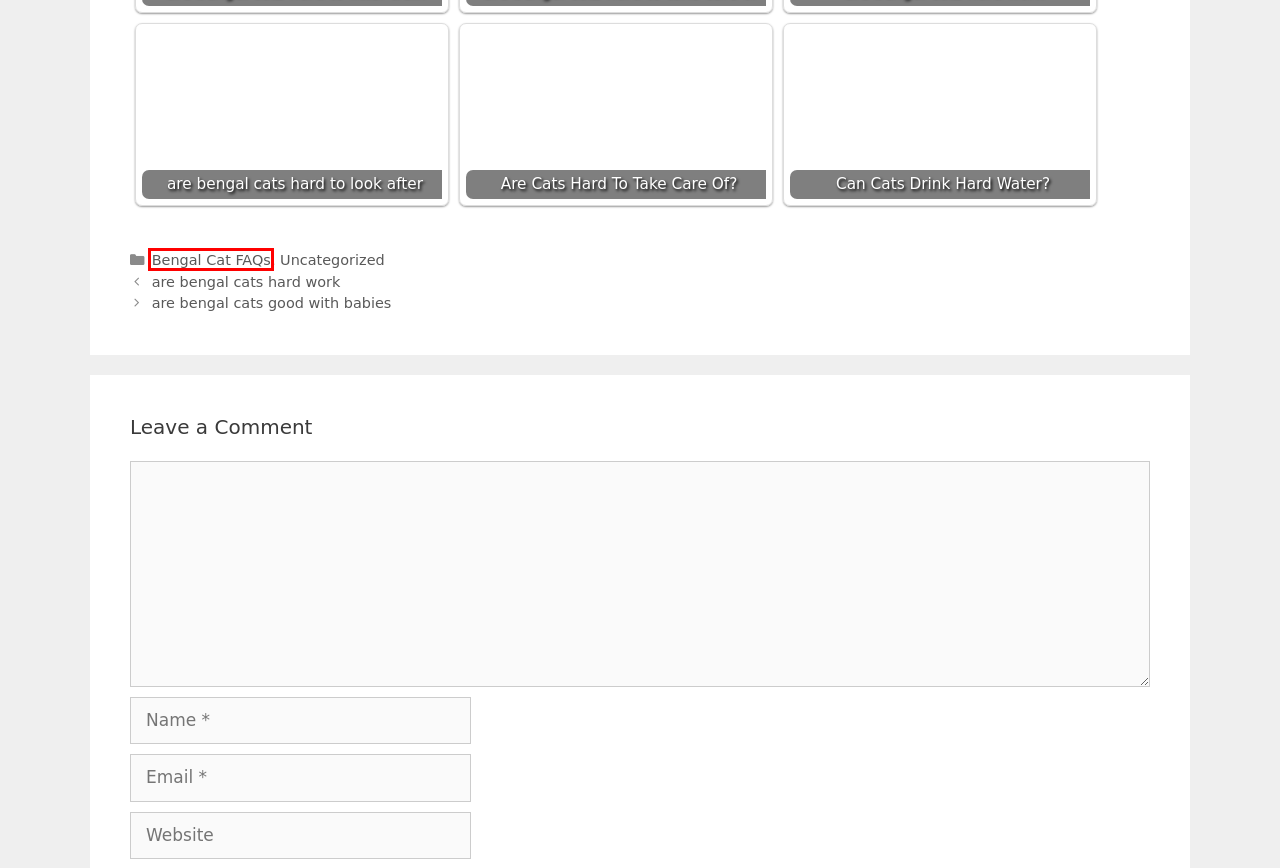Review the screenshot of a webpage which includes a red bounding box around an element. Select the description that best fits the new webpage once the element in the bounding box is clicked. Here are the candidates:
A. are bengal cats hard work - Authentic Bengal Cats
B. Privacy Policy & Disclaimer - Authentic Bengal Cats
C. are bengal cats good with babies - Authentic Bengal Cats
D. Can Cats Drink Hard Water? - Authentic Bengal Cats
E. Are Cats Hard To Take Care Of? - Authentic Bengal Cats
F. are bengal cats hard to look after - Authentic Bengal Cats
G. Uncategorized - Authentic Bengal Cats
H. Bengal Cat FAQs - Authentic Bengal Cats

H